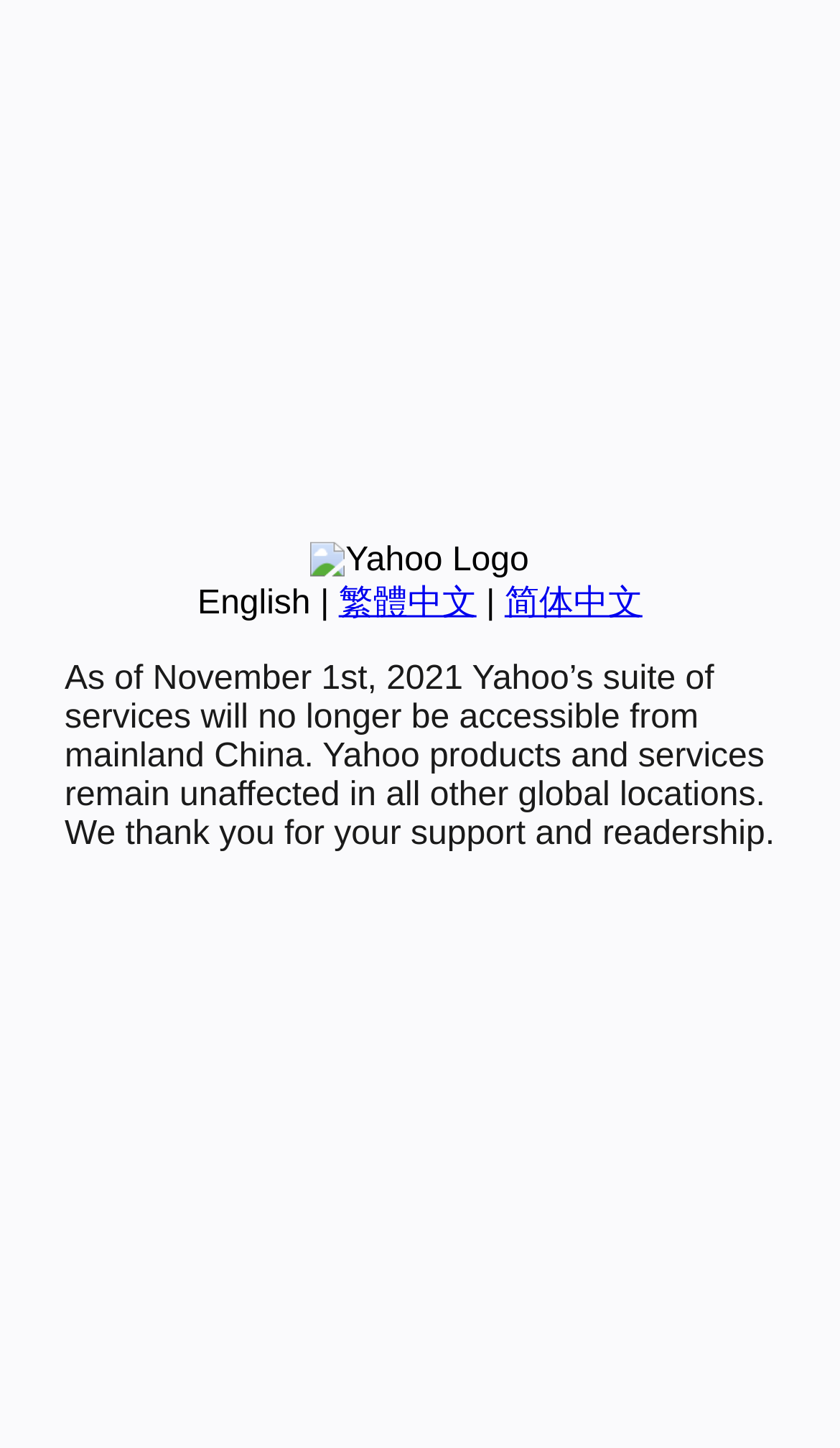Predict the bounding box of the UI element that fits this description: "繁體中文".

[0.403, 0.404, 0.567, 0.429]